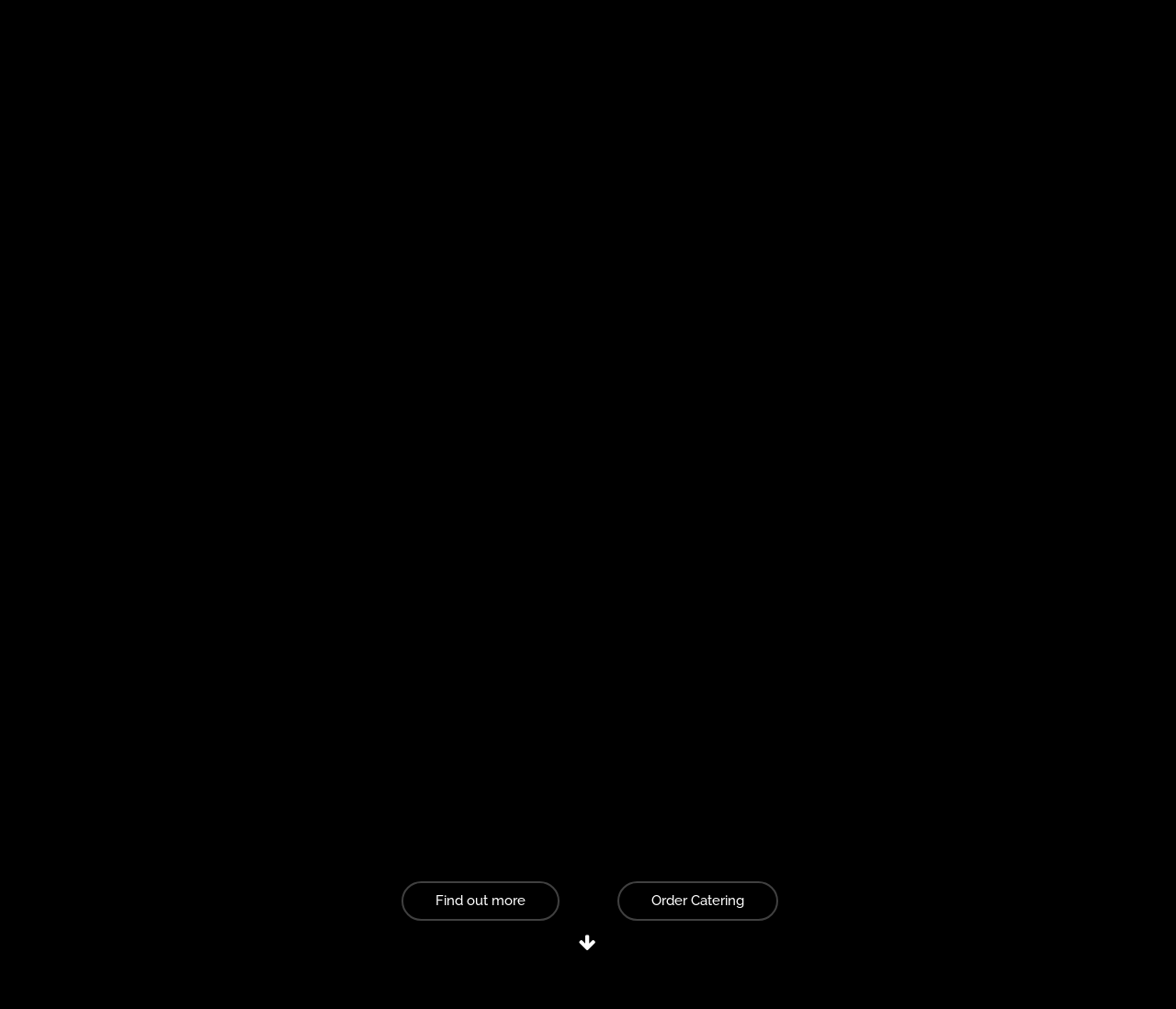Identify and provide the main heading of the webpage.

 
Welcome to KP’s Cajun Boils